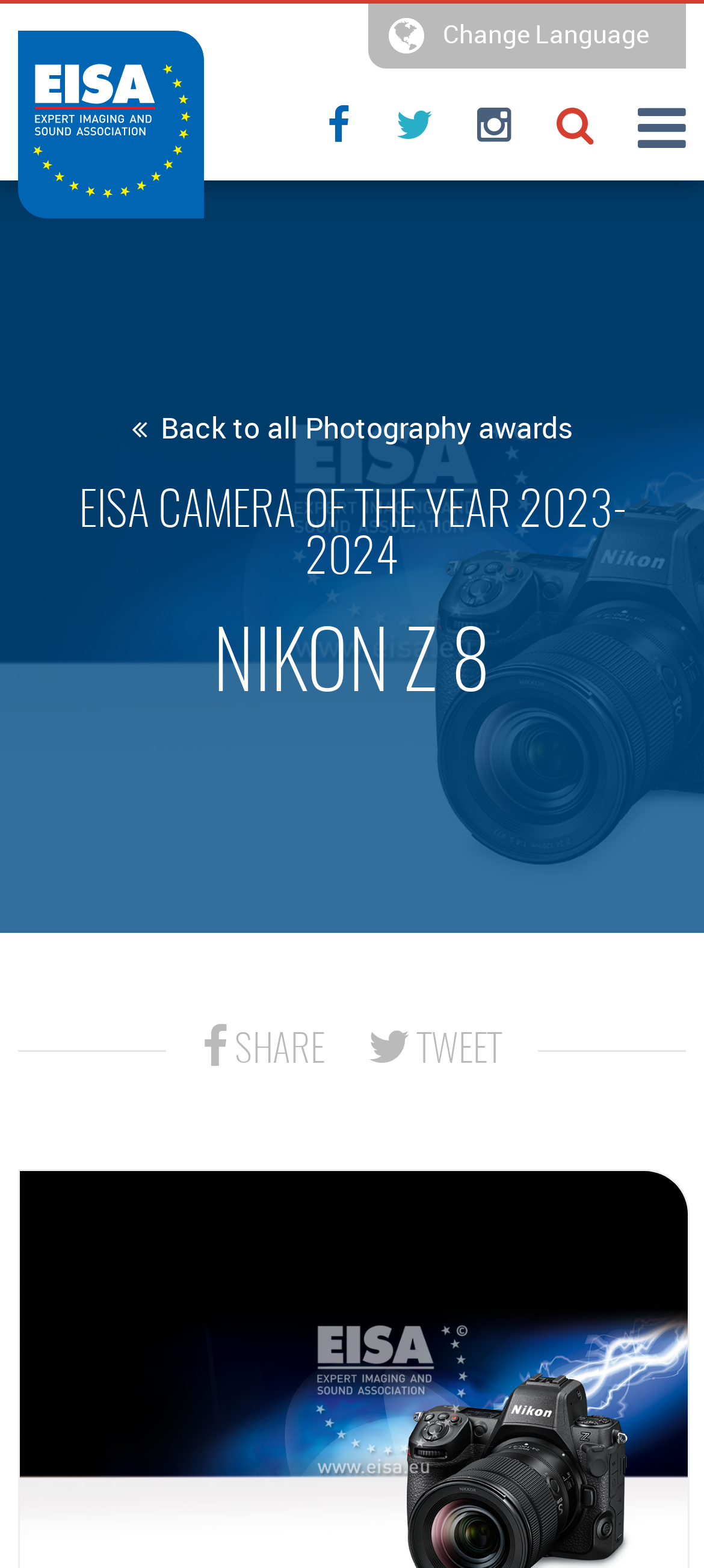Determine the bounding box coordinates for the area you should click to complete the following instruction: "Click on the 'SHARE' link".

[0.287, 0.652, 0.462, 0.688]